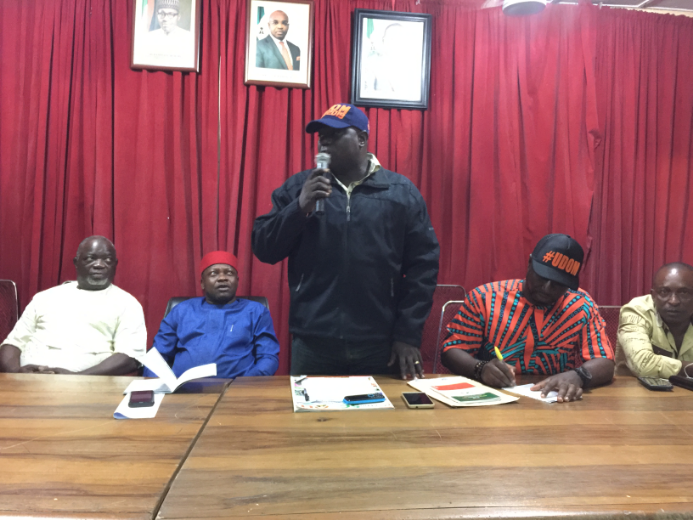Explain the scene depicted in the image, including all details.

In this image, a group of men is gathered around a wooden table in a formal setting, likely during a meeting or discussion related to local political matters. The man standing at the forefront, holding a microphone, appears to be addressing the group, suggesting he is a key speaker or leader of the meeting. He wears a black jacket and a cap emblazoned with the number 84, which could signify a campaign or organization affiliation. 

Seated to his left are three men, one wearing a white shirt, another in a blue attire, and the third in a patterned shirt with a #Udom cap, possibly indicating support for a political candidate, Udom Emmanuel. The backdrop features a set of framed portraits, likely of notable figures, set against vibrant red curtains that add to the formal ambiance of the scene. Papers and mobile devices are scattered on the table, hinting at active participation in discussions or planning. Overall, the image captures a moment of political engagement among local representatives of the Peoples Democratic Party (PDP) in Uyo, Akwa Ibom State, as they address key issues relating to an upcoming election.